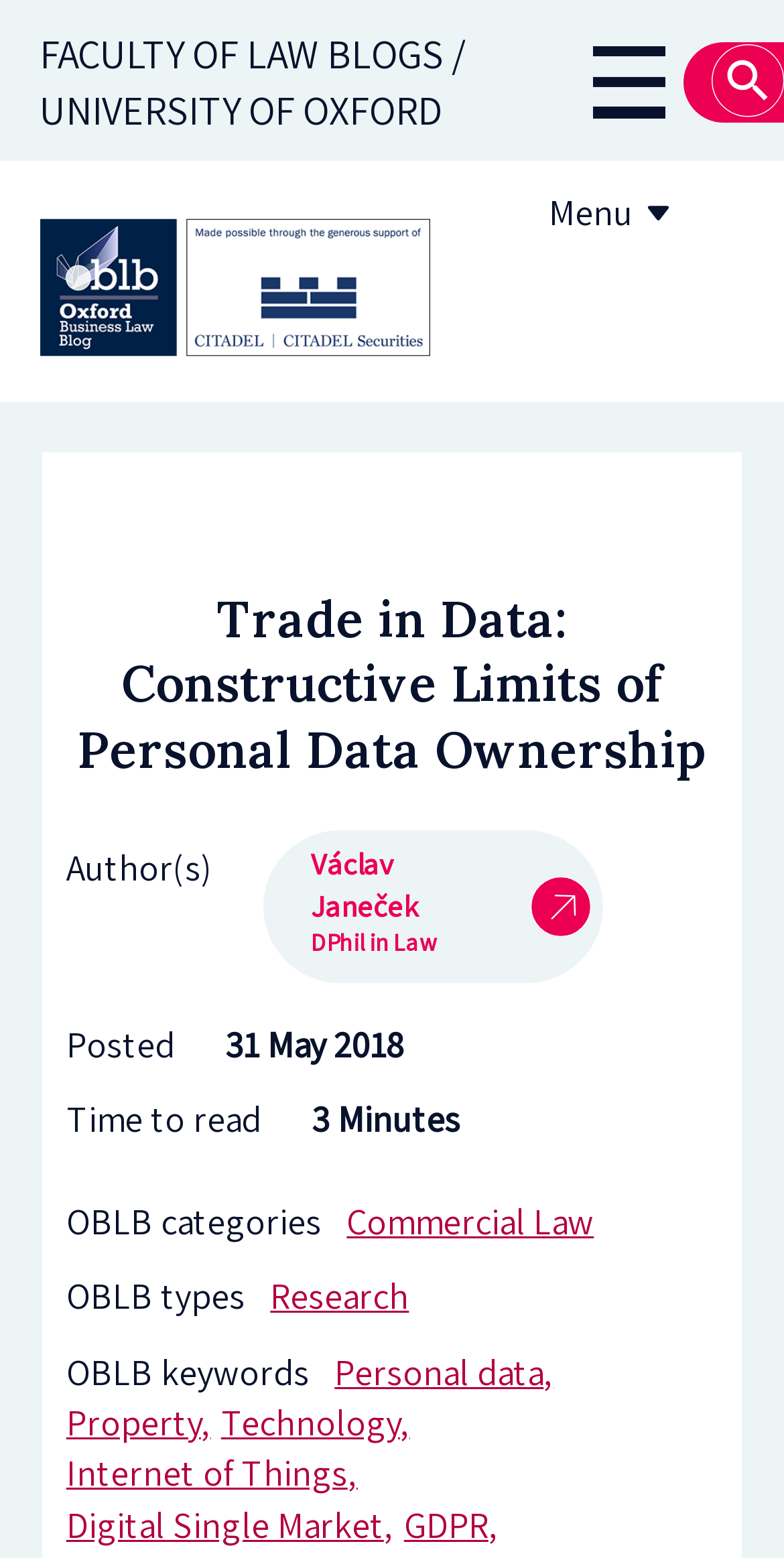Using the image as a reference, answer the following question in as much detail as possible:
Who is the author of the article?

I found the answer by looking at the section below the article title, which displays the author's name, 'Václav Janeček DPhil in Law'.